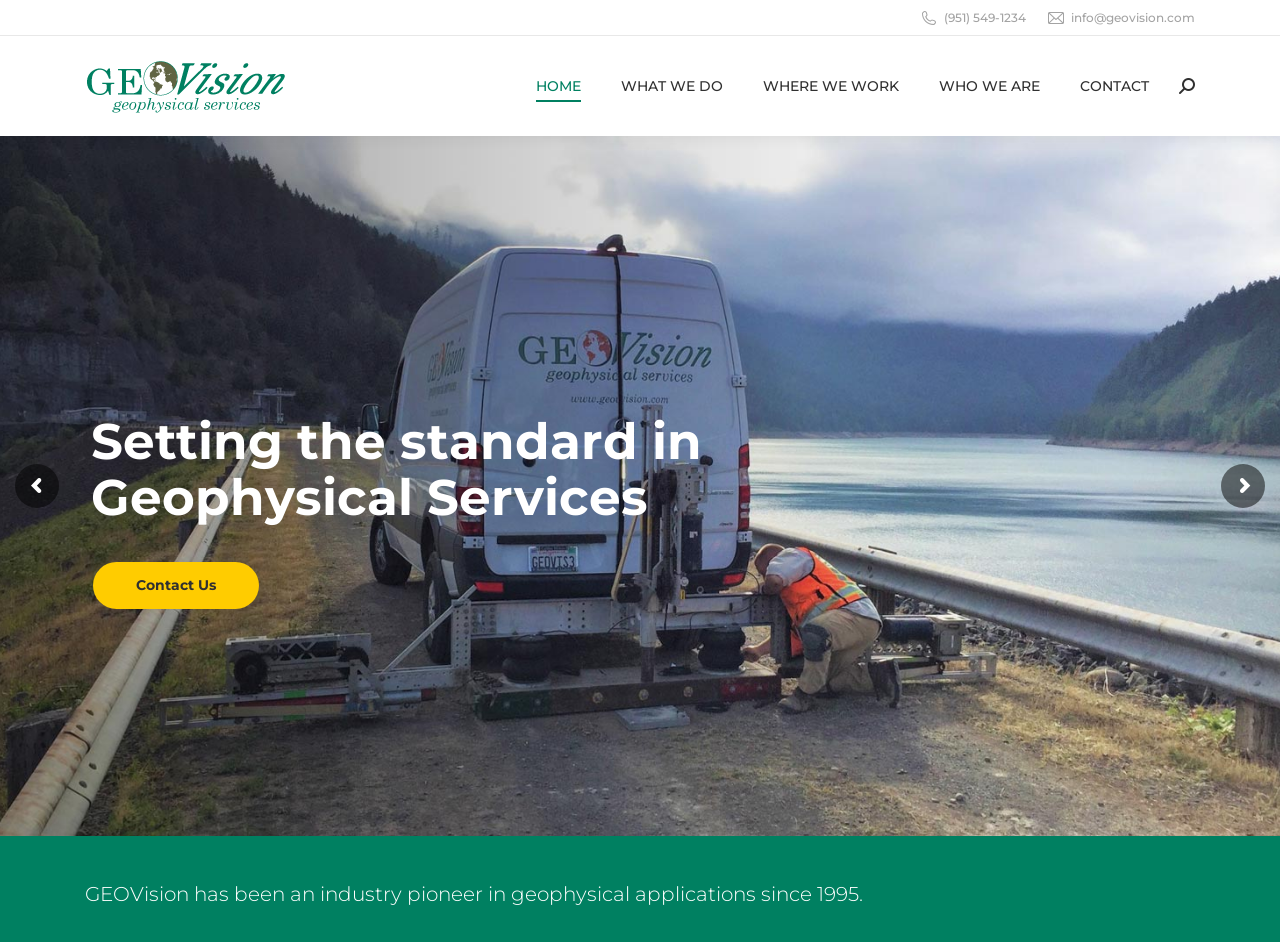Given the element description "parent_node: Geovision" in the screenshot, predict the bounding box coordinates of that UI element.

[0.066, 0.051, 0.242, 0.131]